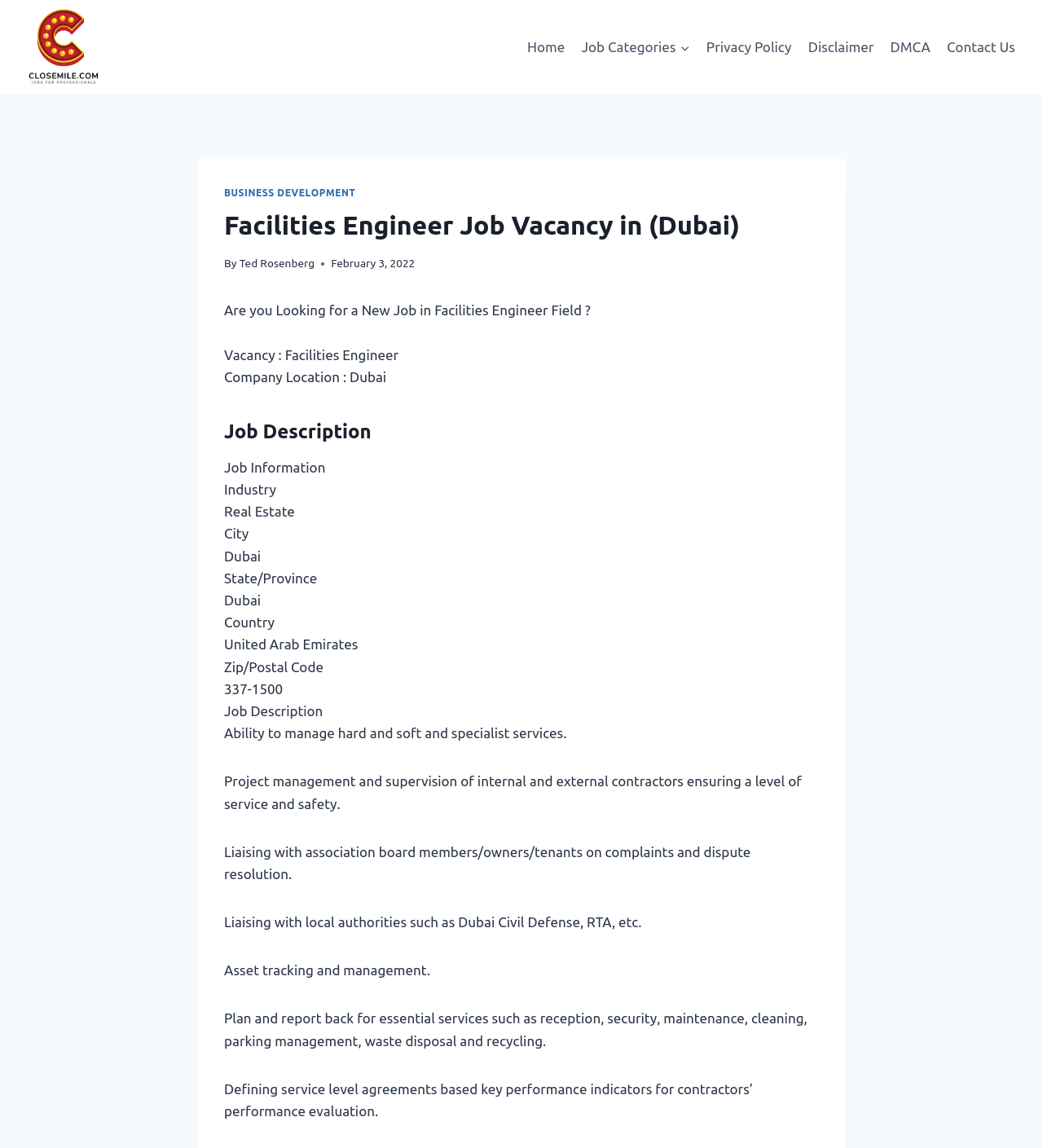Who posted the job?
Using the information from the image, answer the question thoroughly.

The person who posted the job can be found in the webpage content, specifically in the section 'By Ted Rosenberg'.